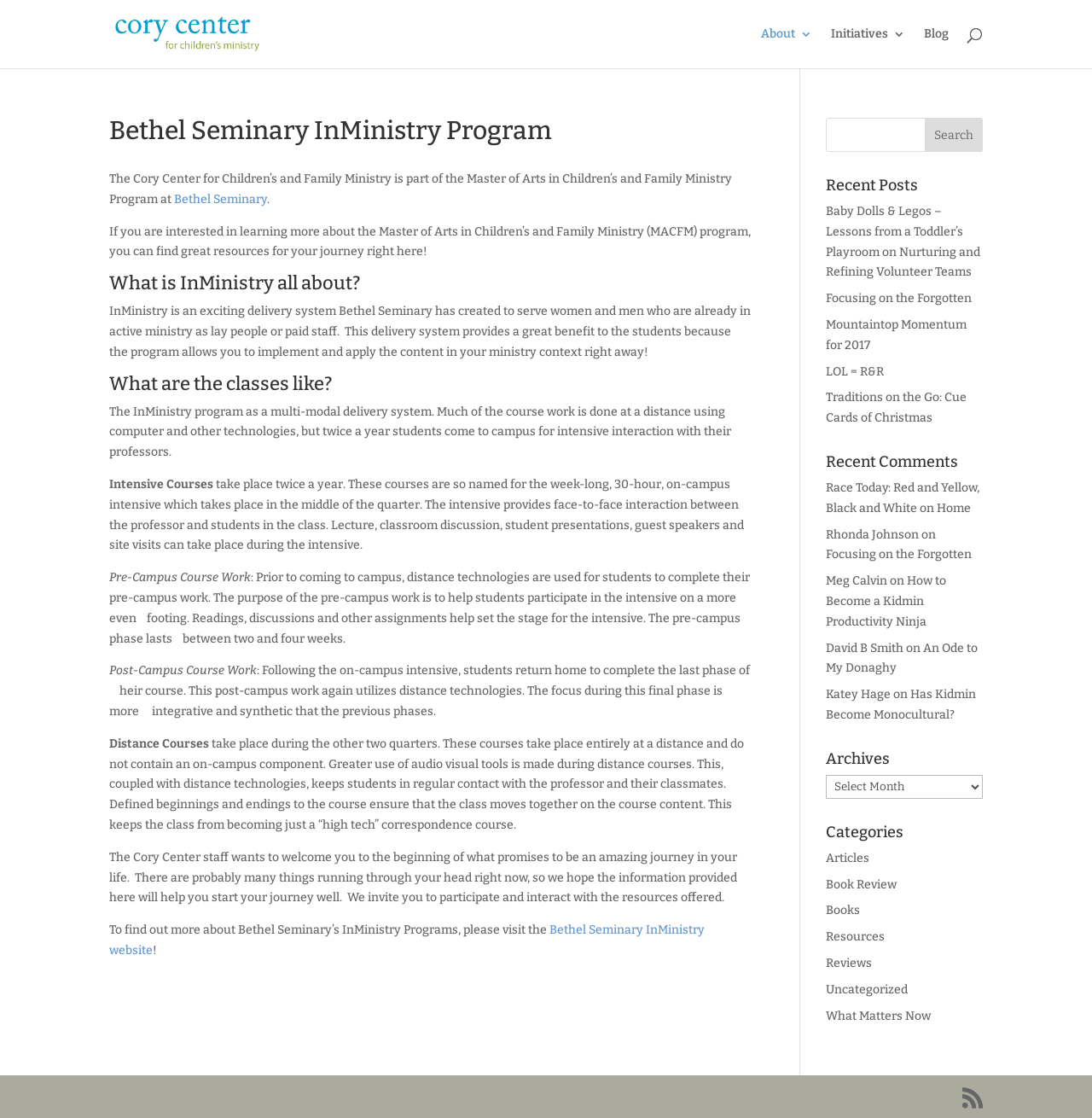What is the name of the center for children's ministry?
Carefully analyze the image and provide a thorough answer to the question.

The name of the center for children's ministry can be found in the link 'Cory Center for Children's Ministry' which is located at the top of the webpage.